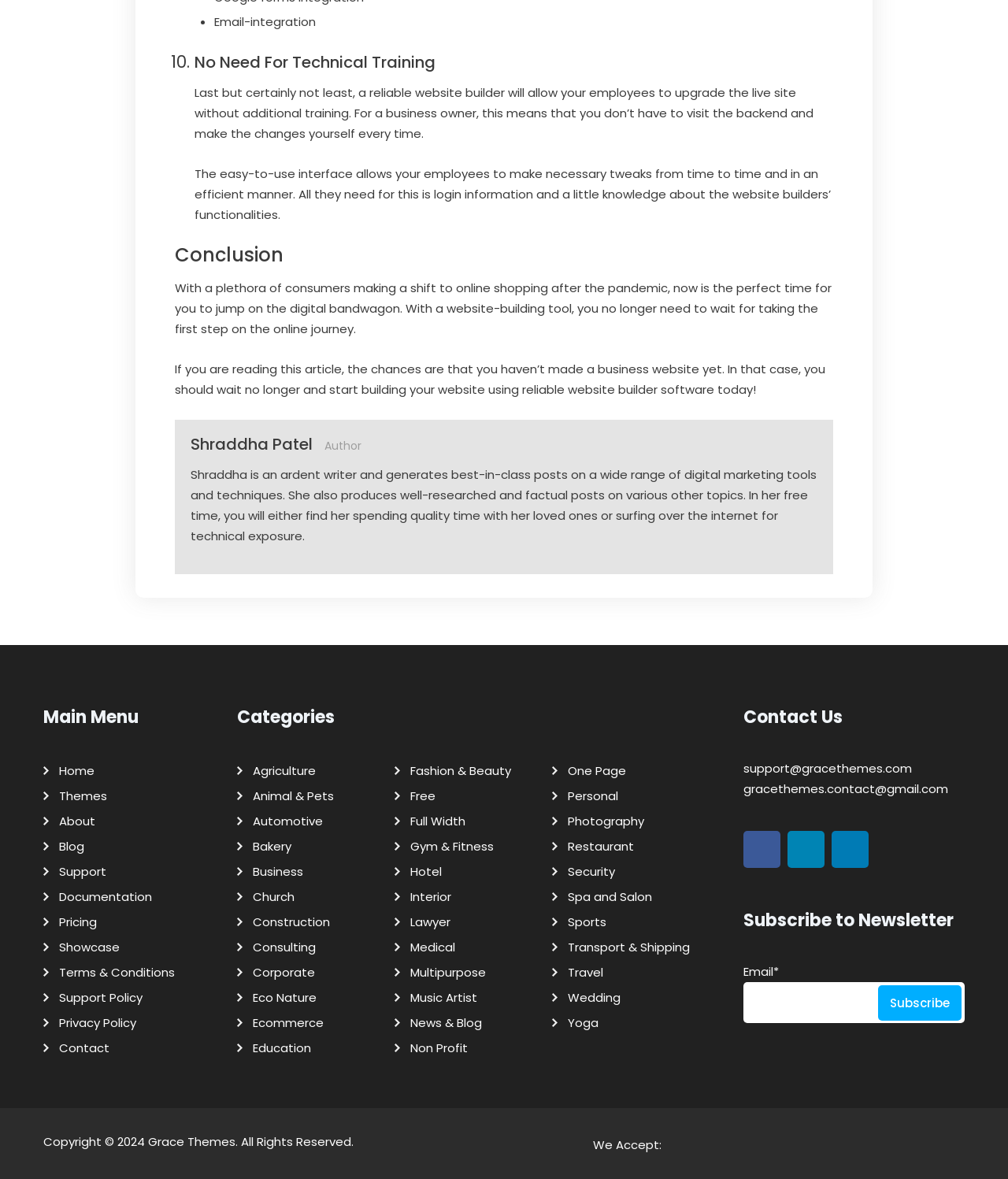Please identify the bounding box coordinates for the region that you need to click to follow this instruction: "Check the latest article 'The Means To Earn Cash At Mysexcams No Less Than $1,000 Each Week??'".

None